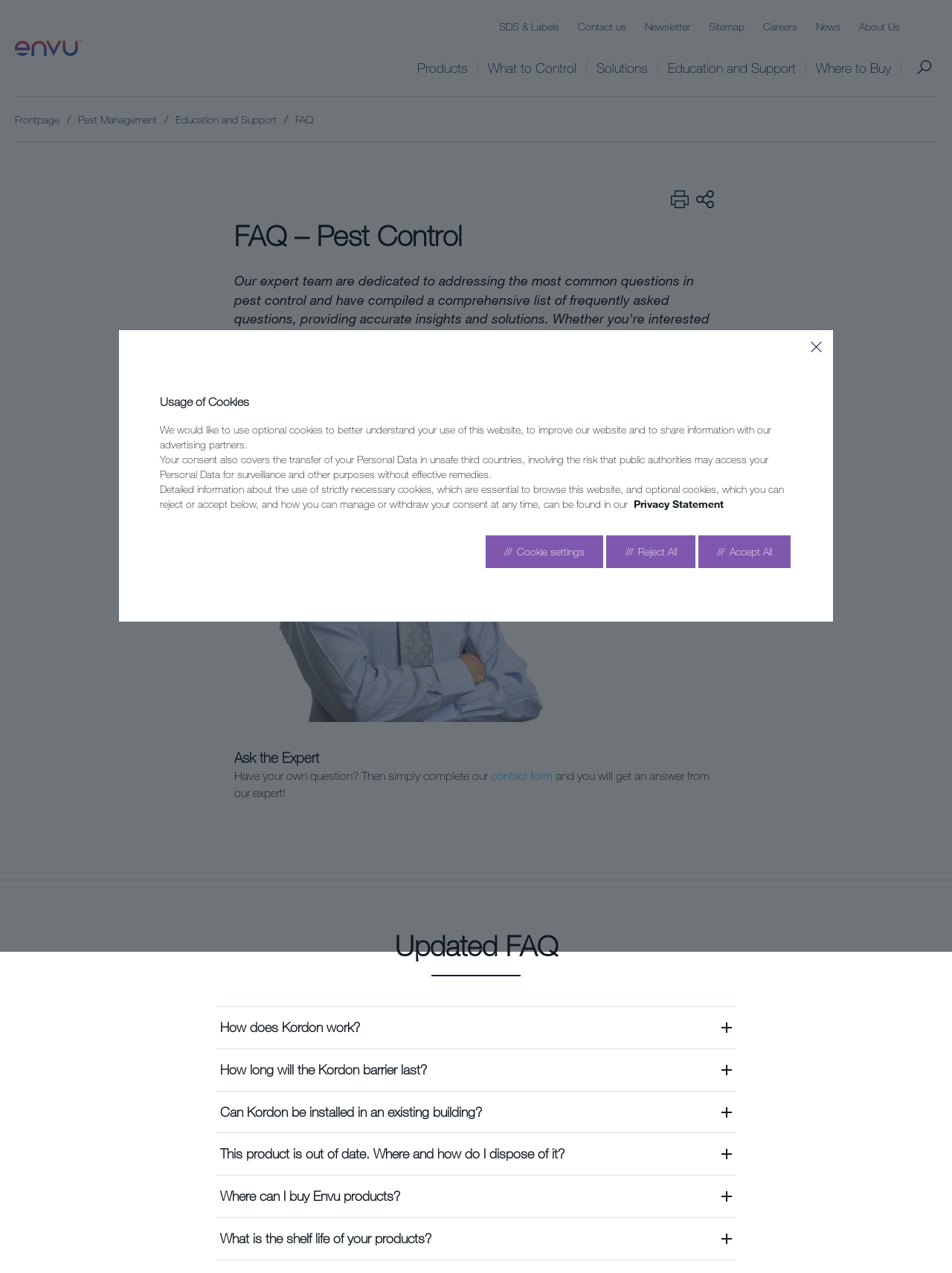Generate a thorough description of the webpage.

The webpage is titled "FAQ – Pest Control" and has a logo at the top left corner. Below the logo, there are several links to different sections of the website, including "SDS & Labels", "Contact us", "Newsletter", "Sitemap", "Careers", "News", and "About Us". 

To the right of these links, there are more links to specific topics, such as "Products", "What to Control", "Solutions", "Education and Support", and "Where to Buy". A search bar is located at the top right corner.

The main content of the webpage is an article with the title "FAQ – Pest Control" and a heading "Ask the Expert". Below the heading, there is an image and a paragraph of text that invites users to ask their own questions and complete a contact form to get an answer from an expert.

The webpage also has a section with frequently asked questions, each with a heading and a brief description. The questions include "How does Kordon work?", "How long will the Kordon barrier last?", "Can Kordon be installed in an existing building?", and several others.

At the bottom of the webpage, there is a section about cookie usage, with a heading "Usage of Cookies" and several paragraphs of text explaining how cookies are used on the website. There are also buttons to manage cookie settings, reject all cookies, or accept all cookies.

Additionally, there are several buttons and links scattered throughout the webpage, including a "Close" button, a "Share" button, and a link to a "Privacy Statement".